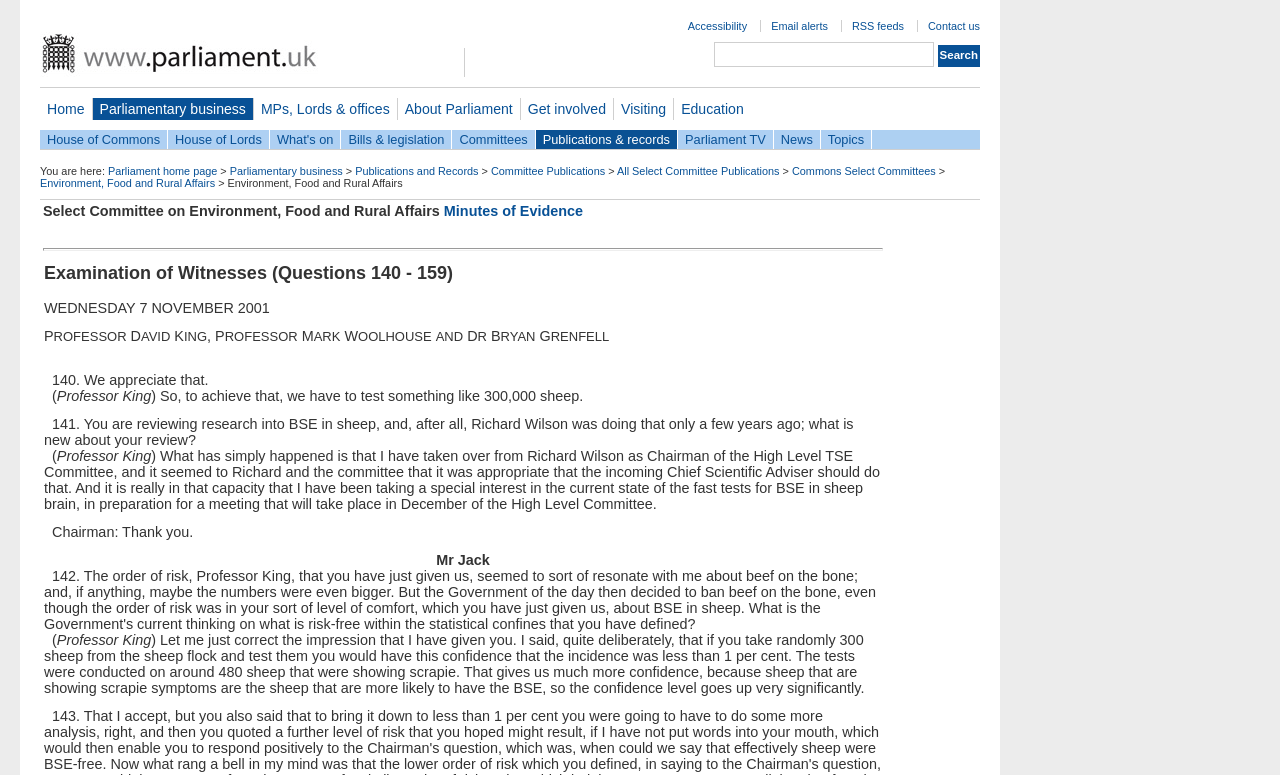Answer the question briefly using a single word or phrase: 
What is the name of the committee?

Environment, Food and Rural Affairs